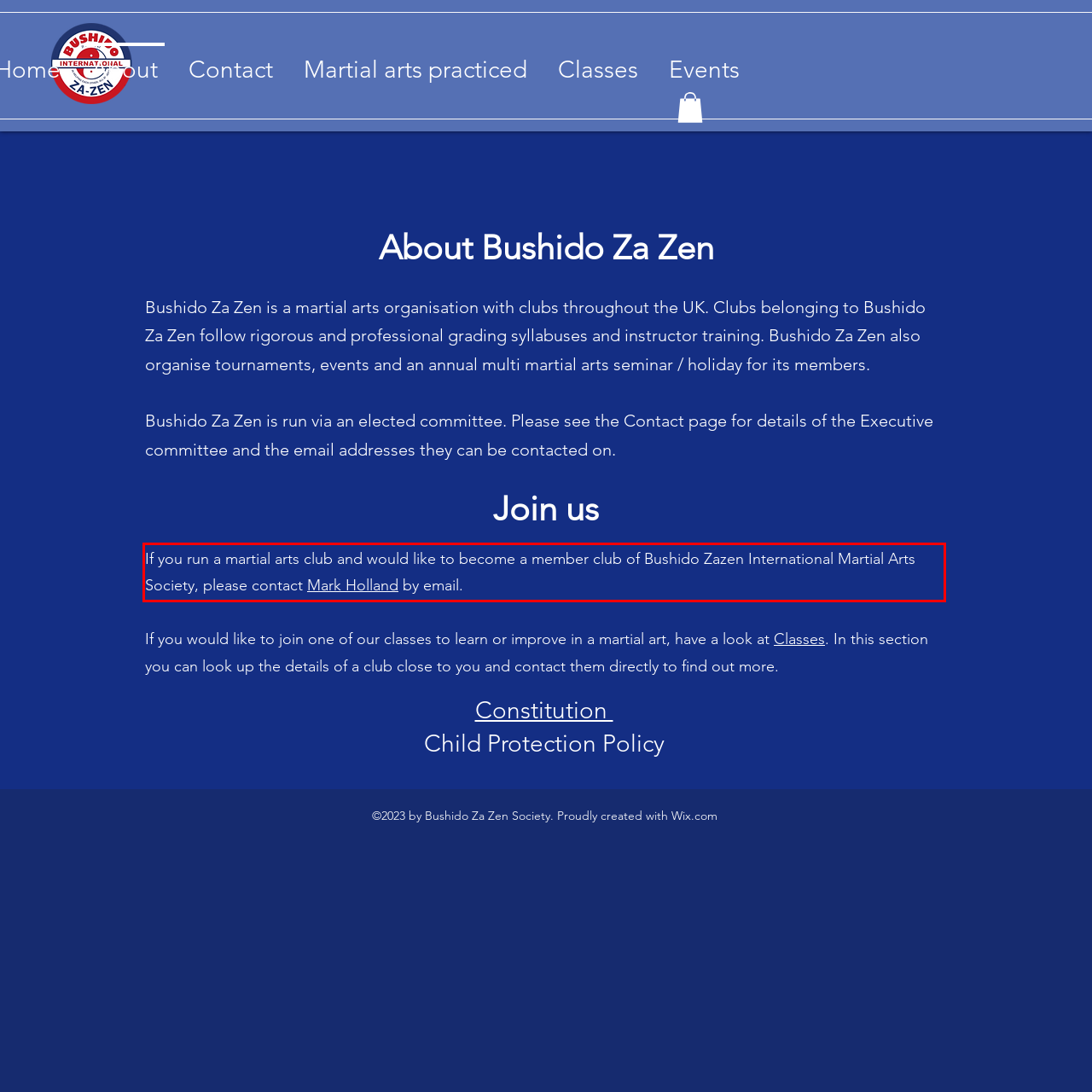Your task is to recognize and extract the text content from the UI element enclosed in the red bounding box on the webpage screenshot.

If you run a martial arts club and would like to become a member club of Bushido Zazen International Martial Arts Society, please contact Mark Holland by email.